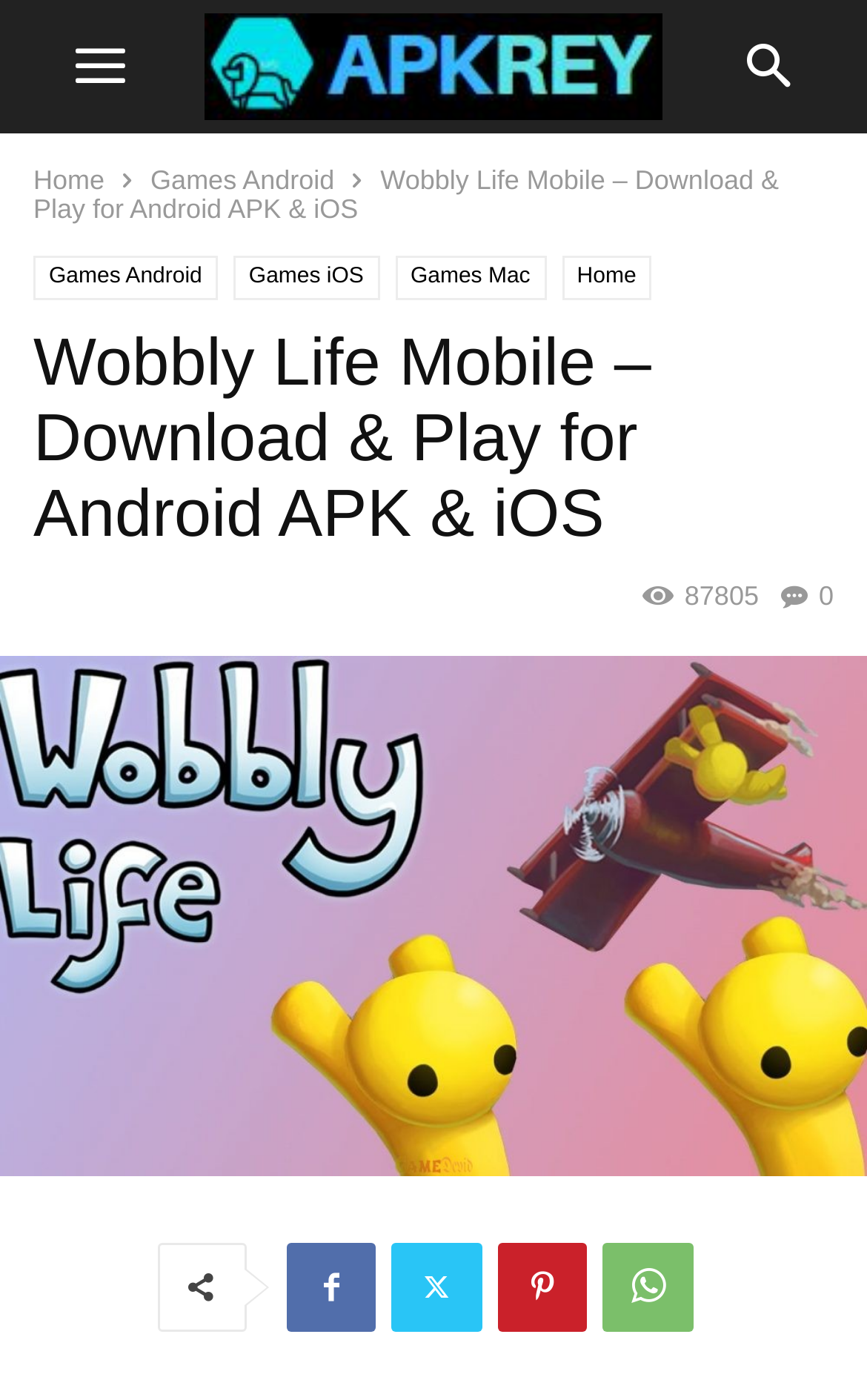Find the bounding box coordinates of the element to click in order to complete the given instruction: "go to home page."

[0.038, 0.118, 0.121, 0.14]